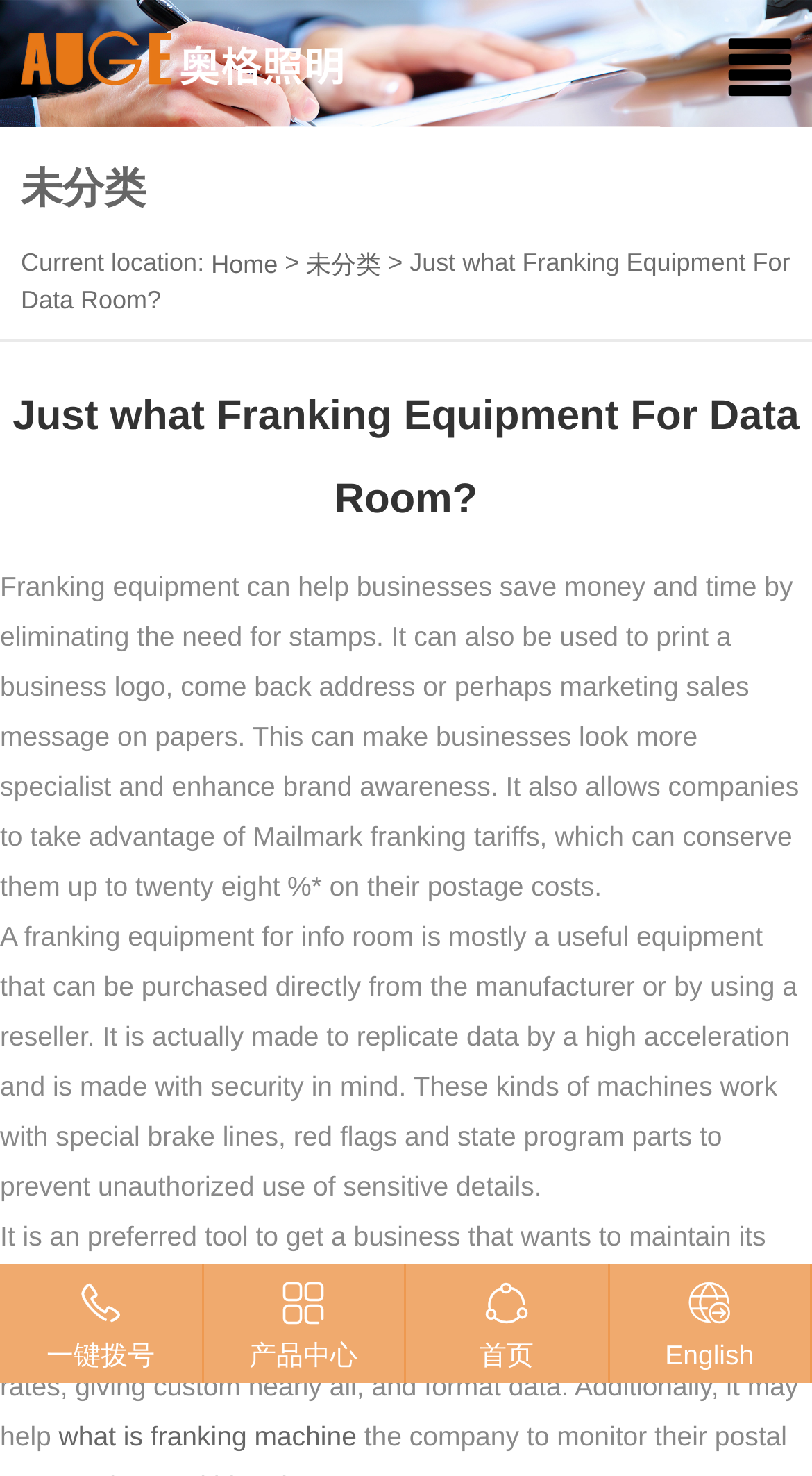Identify the bounding box coordinates for the element that needs to be clicked to fulfill this instruction: "Click the 'Home' link". Provide the coordinates in the format of four float numbers between 0 and 1: [left, top, right, bottom].

[0.26, 0.167, 0.342, 0.192]